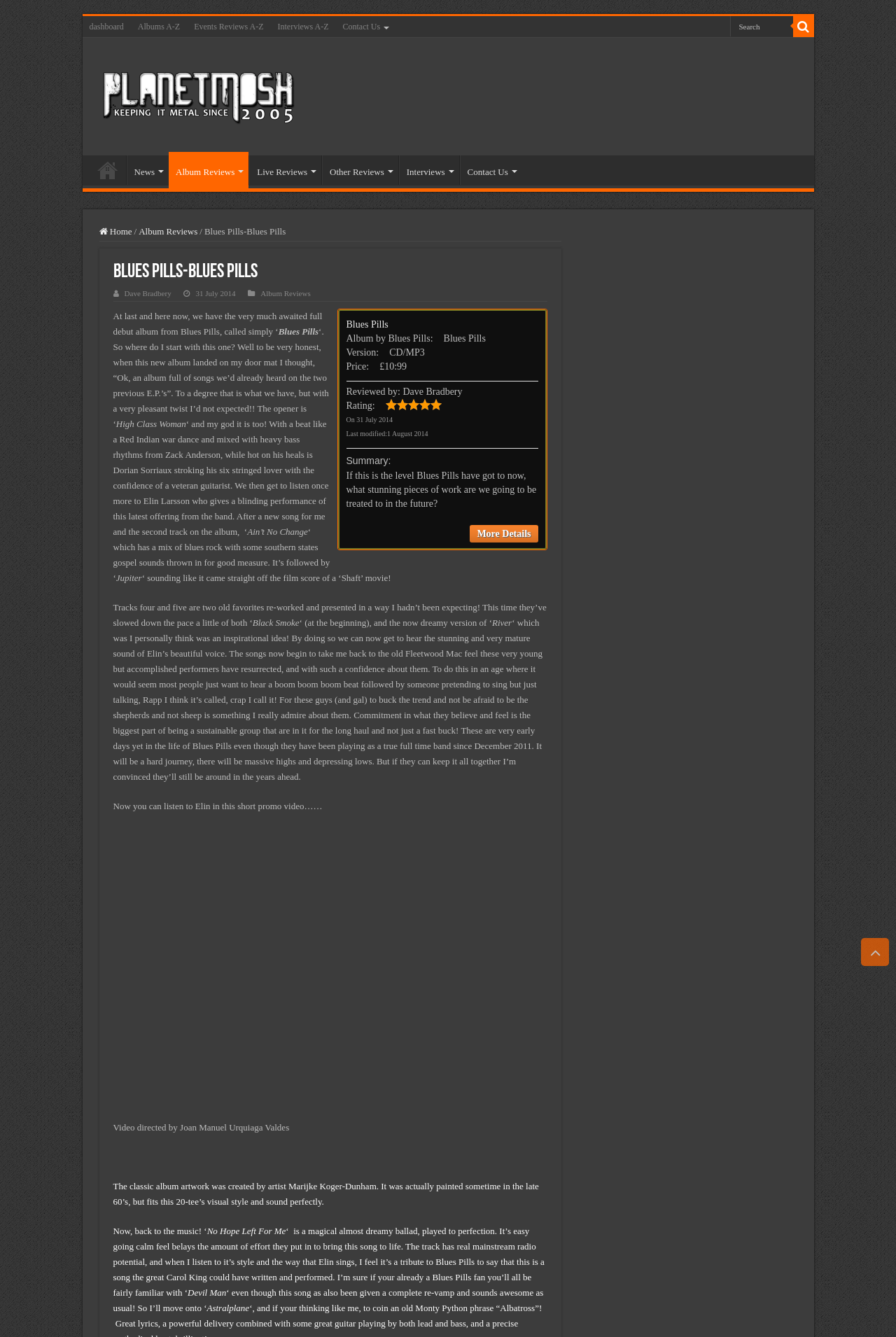Identify the primary heading of the webpage and provide its text.

Blues Pills-Blues Pills